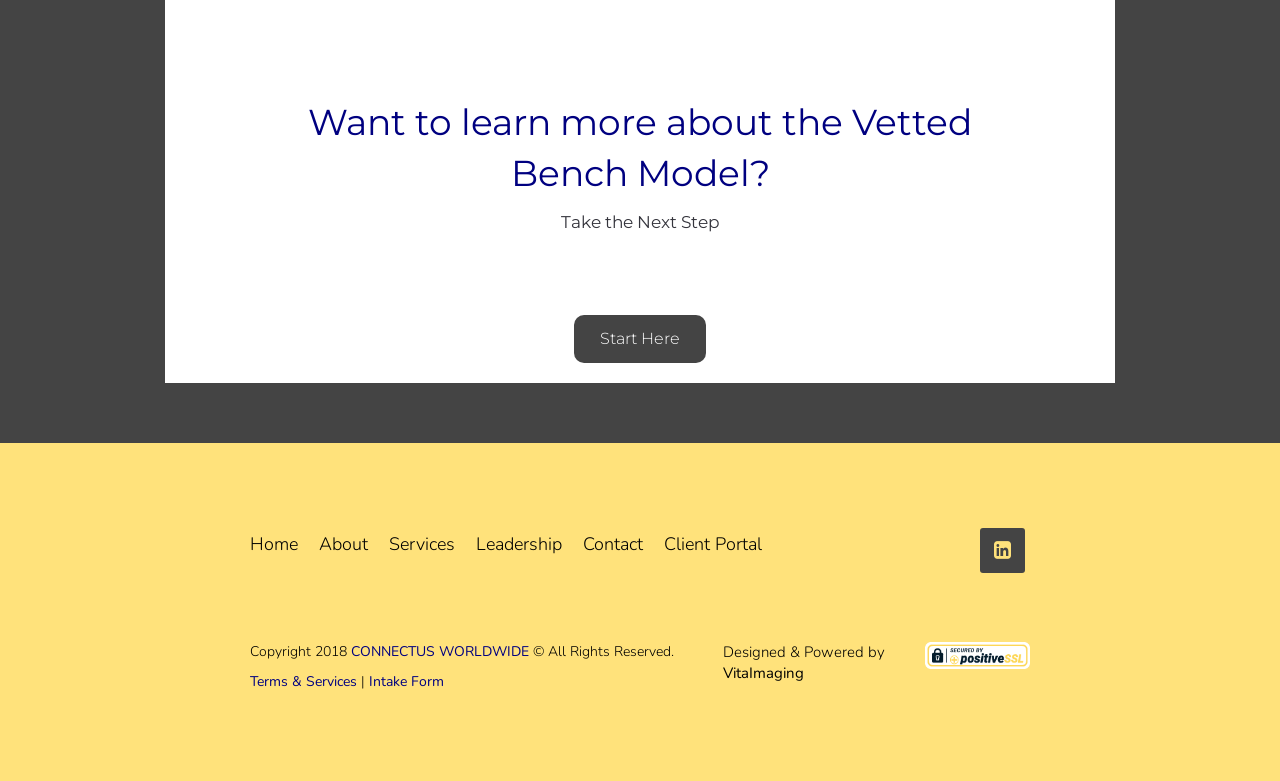Provide a short answer to the following question with just one word or phrase: What is the shape of the icon next to the 'CONNECTUS WORLDWIDE' link?

Two squares